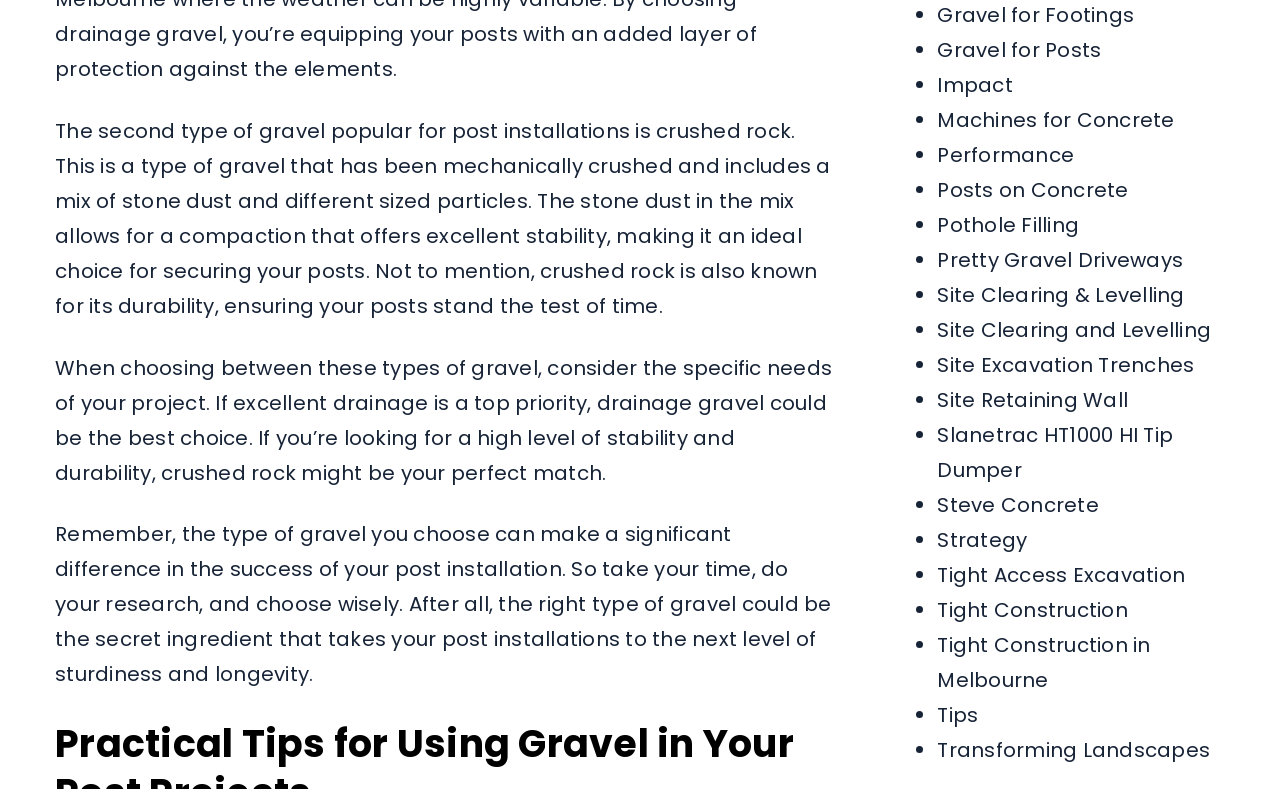Please predict the bounding box coordinates of the element's region where a click is necessary to complete the following instruction: "Click on 'Gravel for Posts'". The coordinates should be represented by four float numbers between 0 and 1, i.e., [left, top, right, bottom].

[0.732, 0.046, 0.86, 0.081]